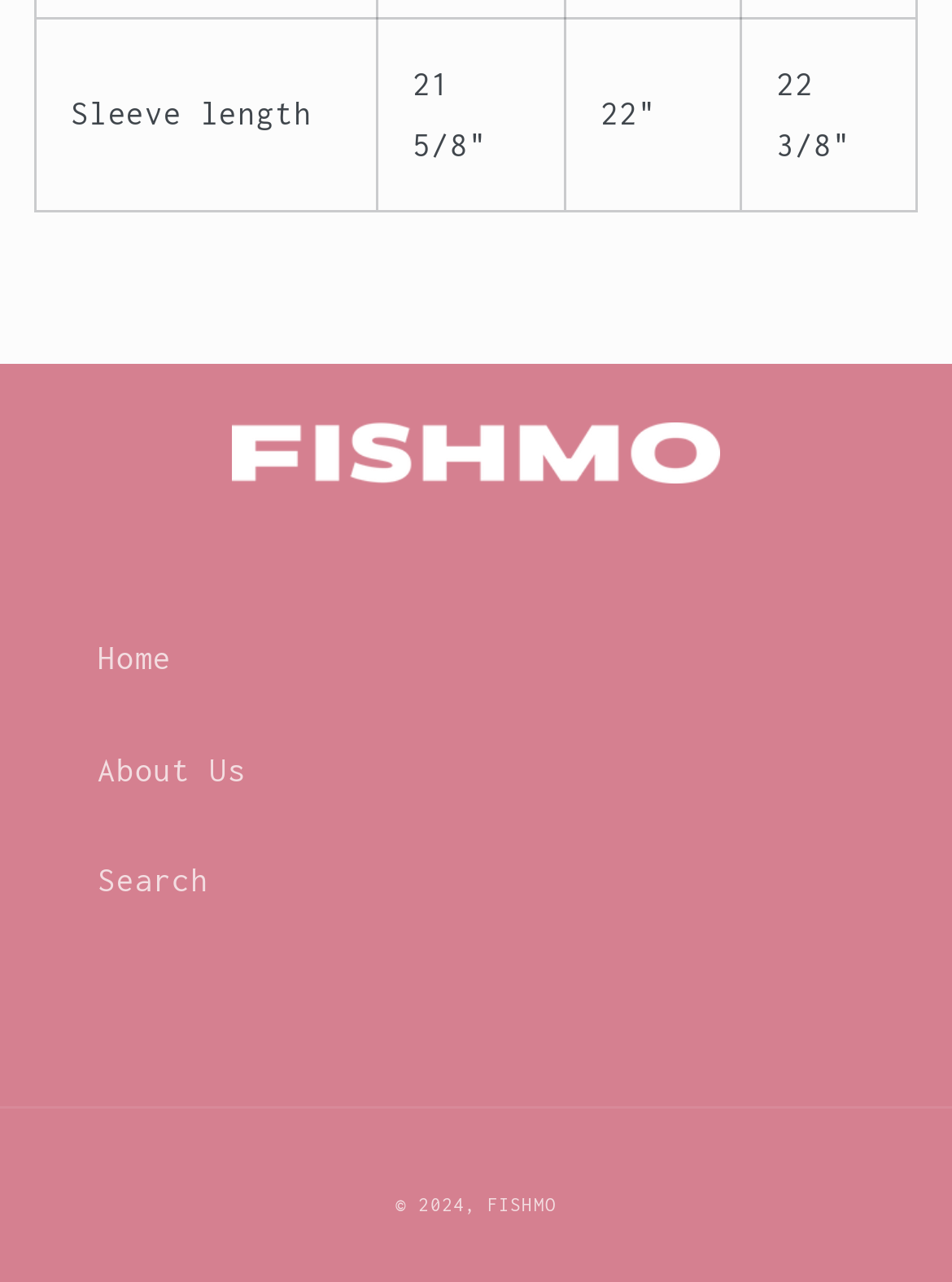Can you find the bounding box coordinates for the UI element given this description: "About Us"? Provide the coordinates as four float numbers between 0 and 1: [left, top, right, bottom].

[0.103, 0.557, 0.897, 0.643]